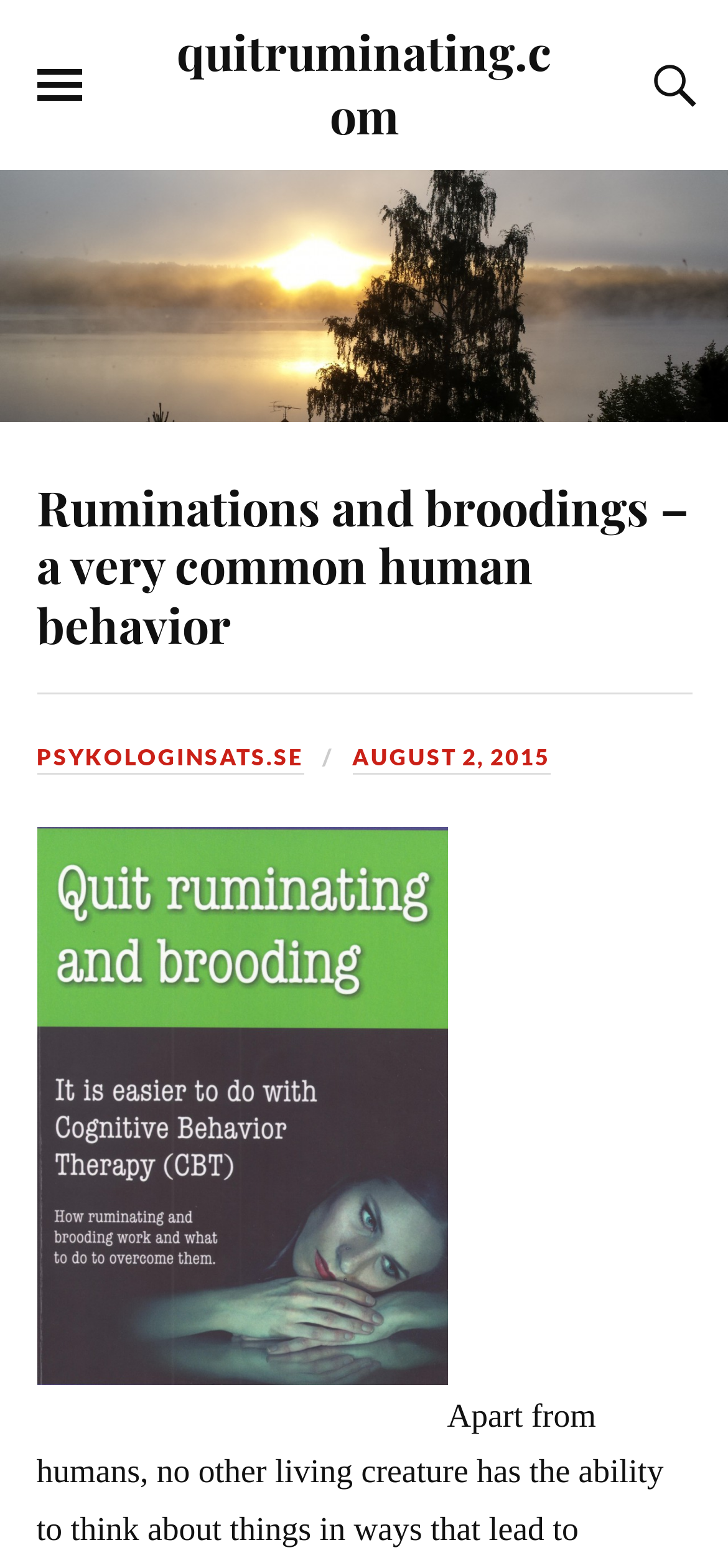Summarize the contents and layout of the webpage in detail.

The webpage appears to be a personal blog or website focused on ruminations and broodings, a common human behavior. At the top left of the page, there is a link to the website's homepage, "quitruminating.com". Next to it, on the top left, is a button to toggle the mobile menu. On the top right, there is another button with a search icon to toggle the search field.

Below the top navigation, there is a large figure that spans the entire width of the page. Within this figure, there is a prominent heading that reads "Ruminations and broodings – a very common human behavior", which is also a link. Below this heading, there are three links: one to "PSYKOLOGINSATS.SE", another to "AUGUST 2, 2015", and a third to an image "cropped-Bild-23.jpg", which is also displayed as an image below these links. The image takes up a significant portion of the page, situated below the links and above the middle of the page.